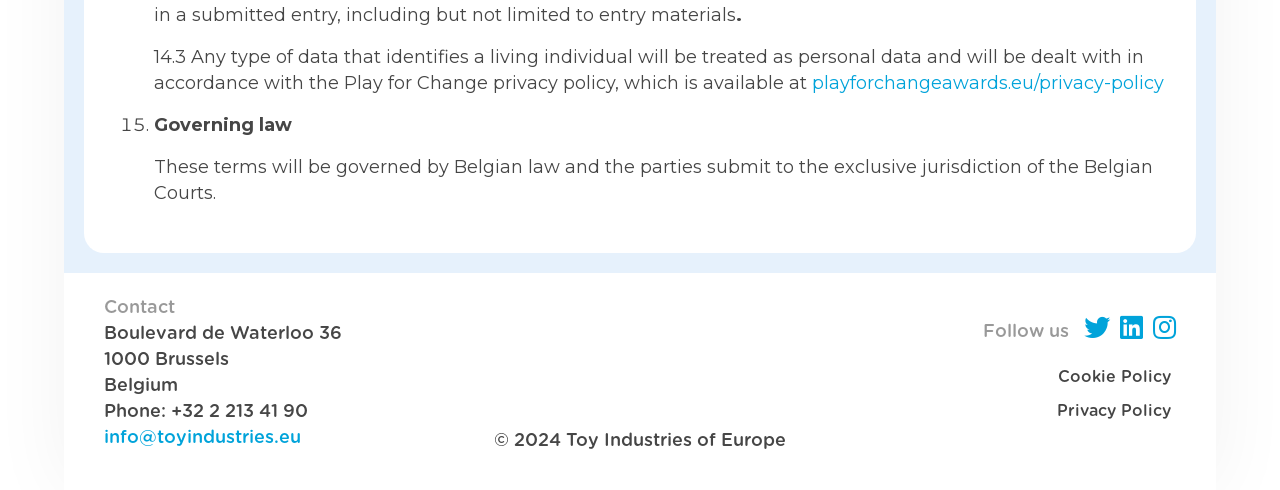Please provide a comprehensive answer to the question below using the information from the image: How many social media links are available in the footer?

The answer can be found in the footer section, where it lists three social media links, represented by icons, under the 'Follow us' heading.